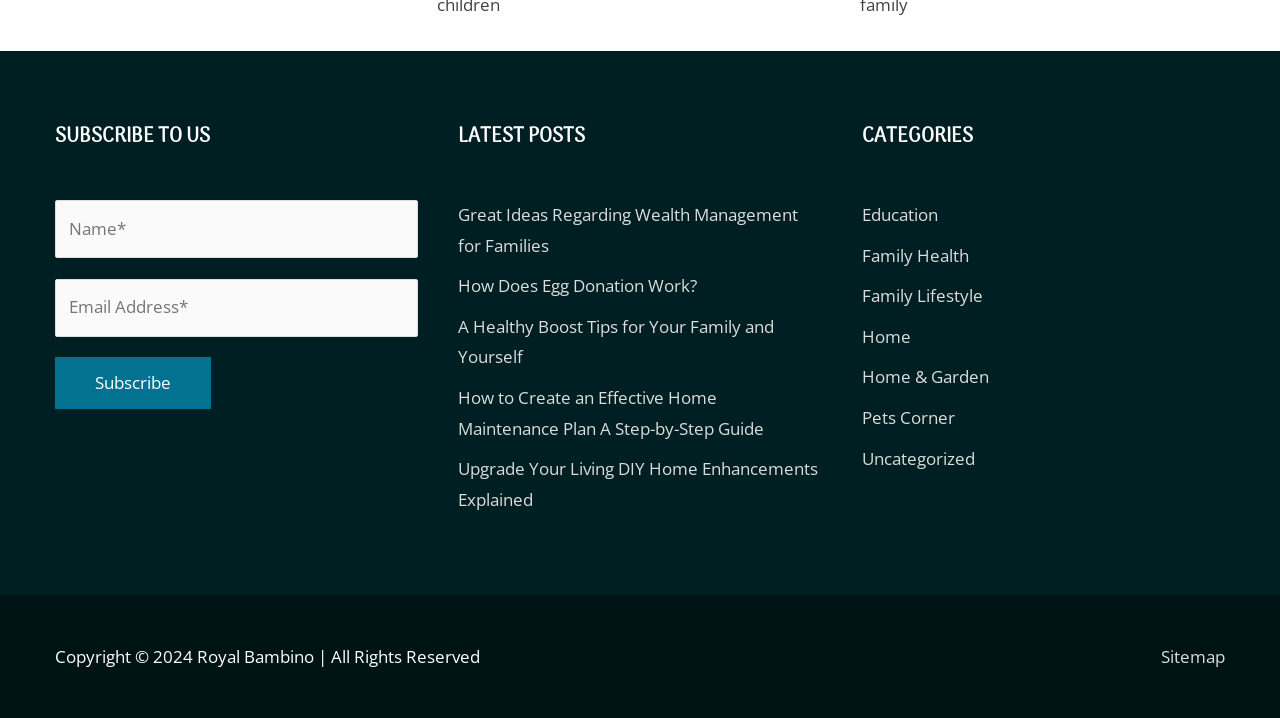What is the purpose of the form?
Based on the image, please offer an in-depth response to the question.

The form is located under the 'SUBSCRIBE TO US' heading and contains fields for 'Name*' and 'Email Address*', which suggests that it is used to collect user information for subscription purposes.